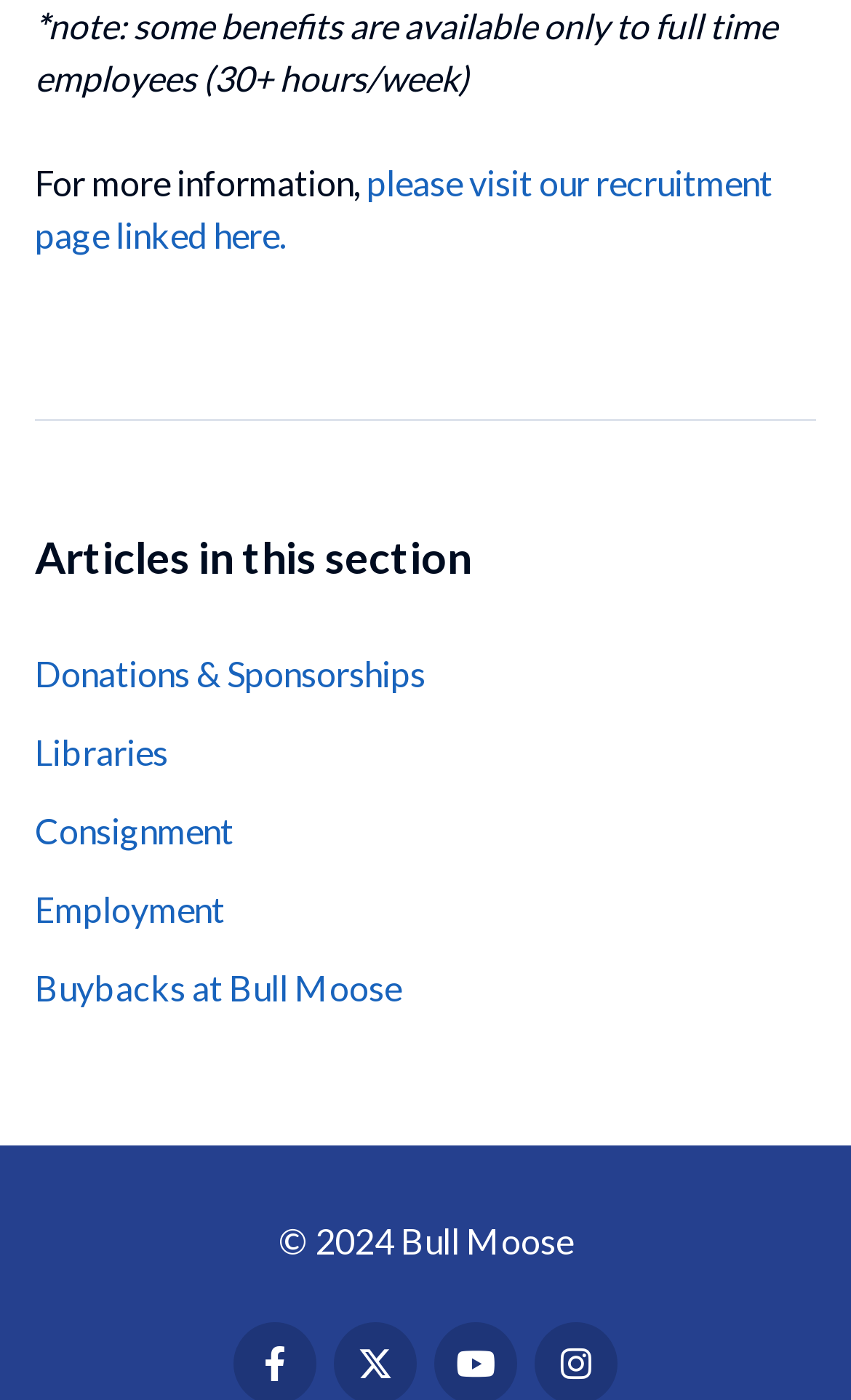What is the name of the company owning the webpage?
Using the image, give a concise answer in the form of a single word or short phrase.

Bull Moose